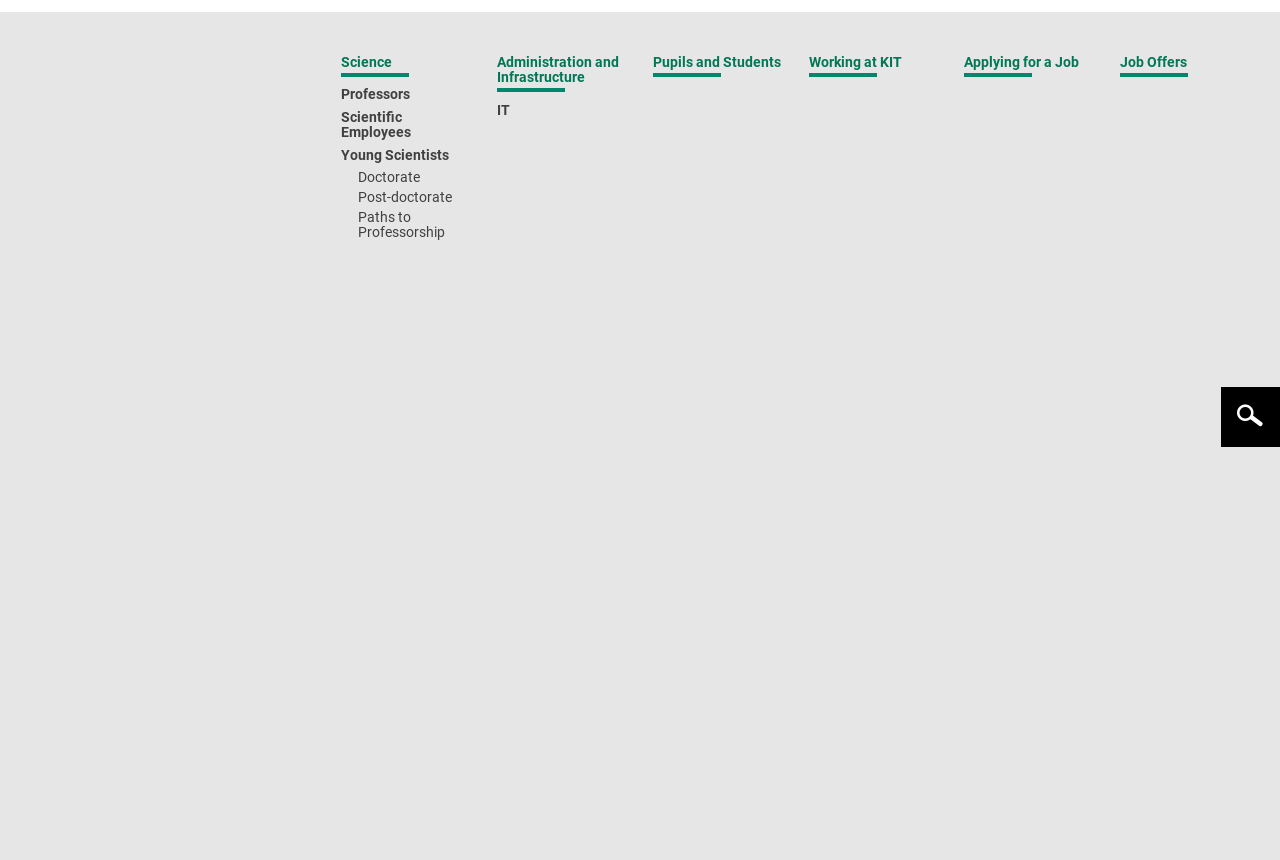Determine the bounding box coordinates of the area to click in order to meet this instruction: "search".

[0.962, 0.034, 0.977, 0.054]